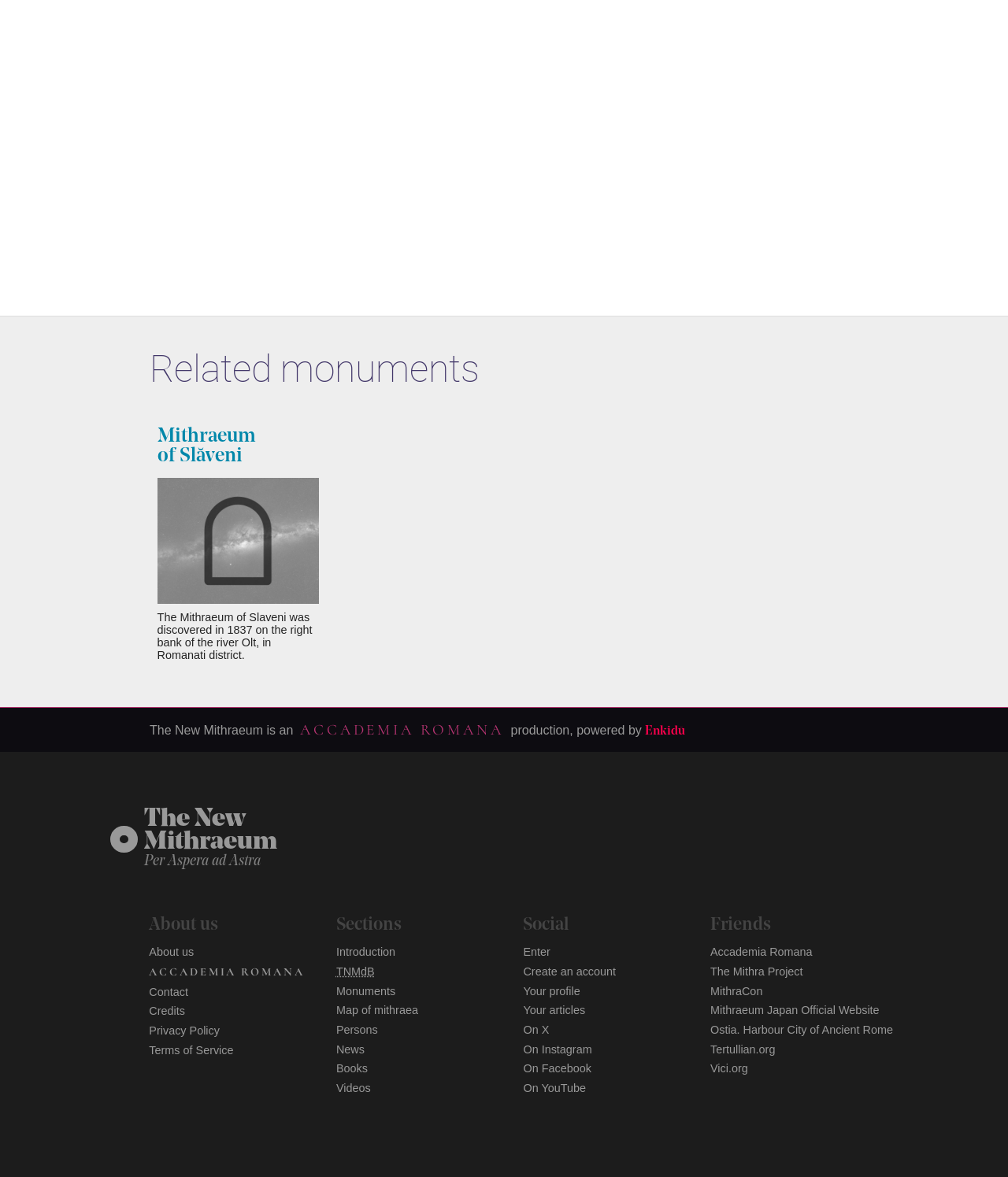Please identify the bounding box coordinates of the element on the webpage that should be clicked to follow this instruction: "Click the language selection dropdown". The bounding box coordinates should be given as four float numbers between 0 and 1, formatted as [left, top, right, bottom].

None